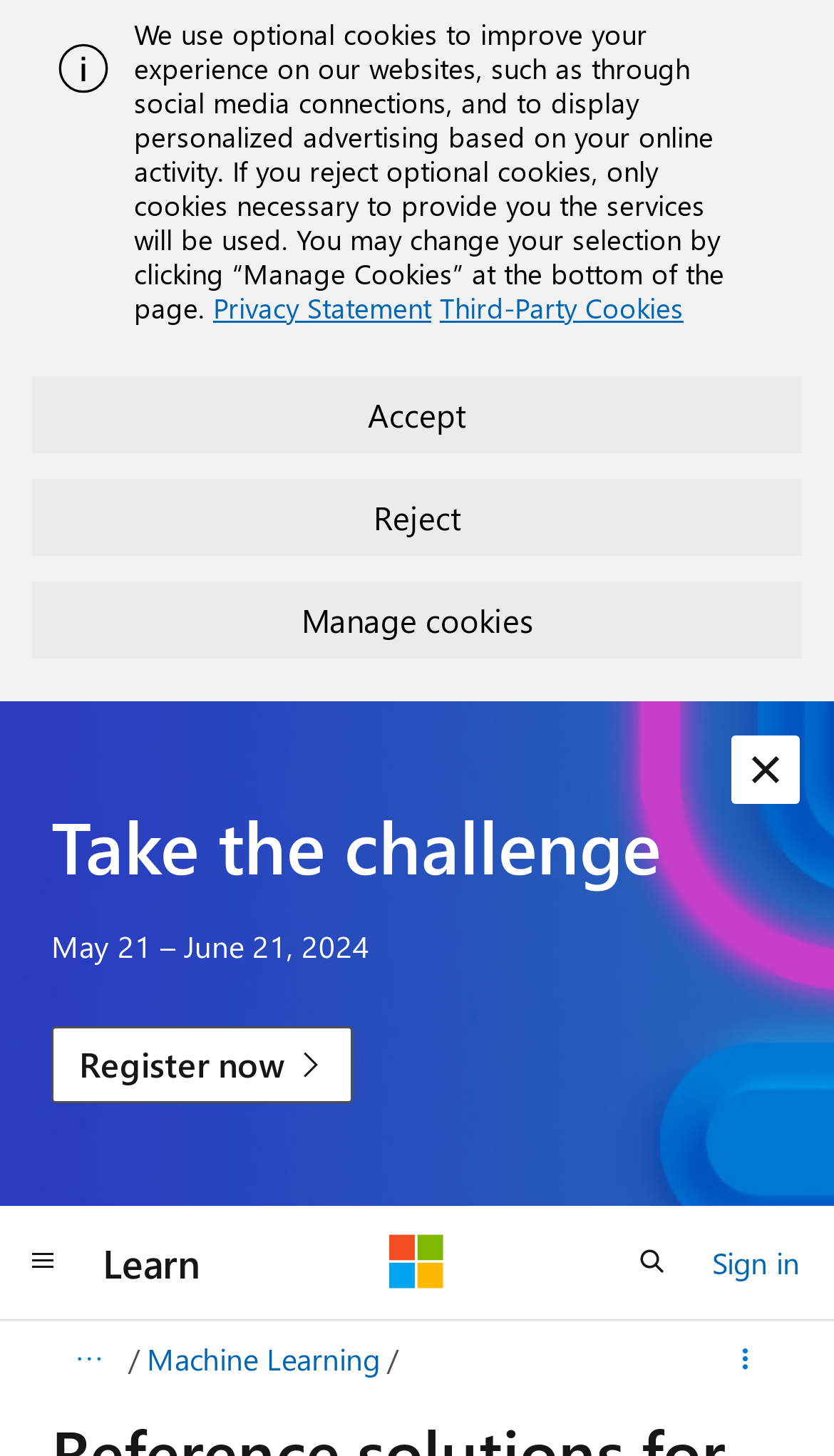What is the function of the 'Global navigation' button?
Refer to the screenshot and deliver a thorough answer to the question presented.

I inferred the function of the 'Global navigation' button by its name and location. It is located in the top navigation bar, suggesting that it is related to global navigation.